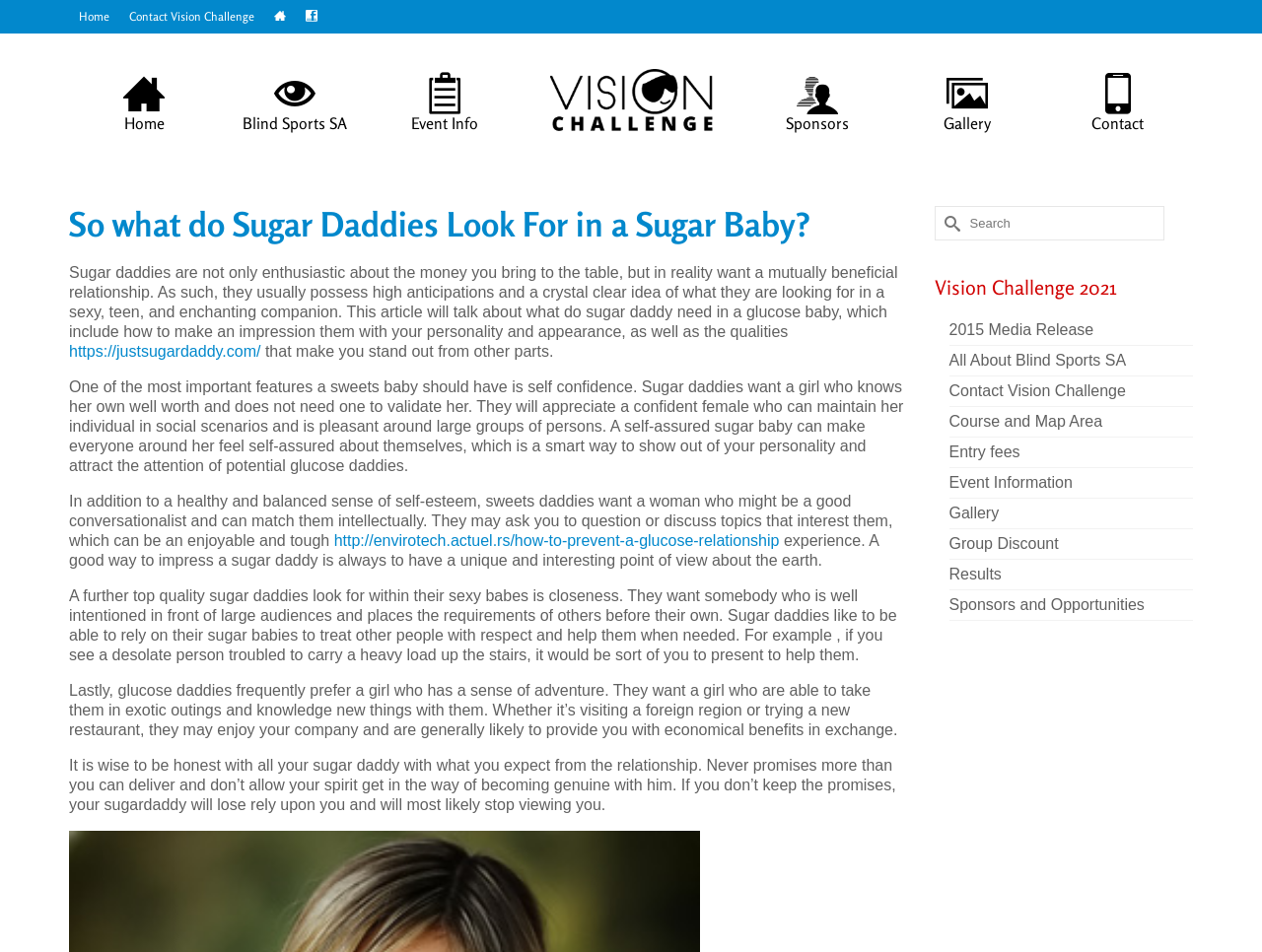Please identify the bounding box coordinates of the element's region that needs to be clicked to fulfill the following instruction: "Click the 'Home' link". The bounding box coordinates should consist of four float numbers between 0 and 1, i.e., [left, top, right, bottom].

[0.055, 0.0, 0.095, 0.035]